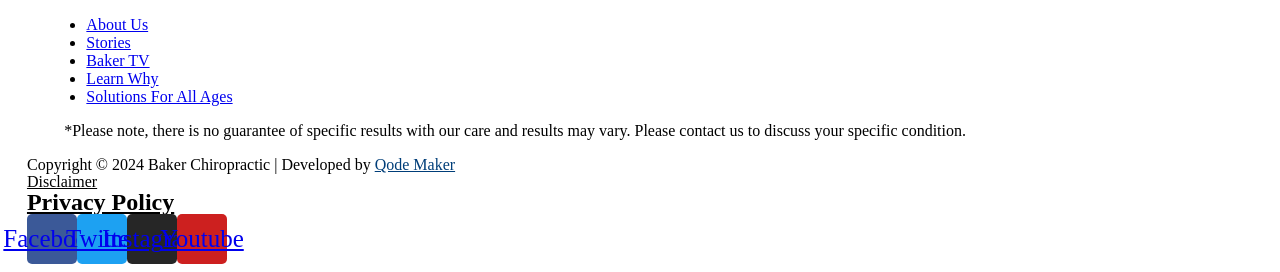Identify the bounding box for the UI element described as: "Mac". The coordinates should be four float numbers between 0 and 1, i.e., [left, top, right, bottom].

None